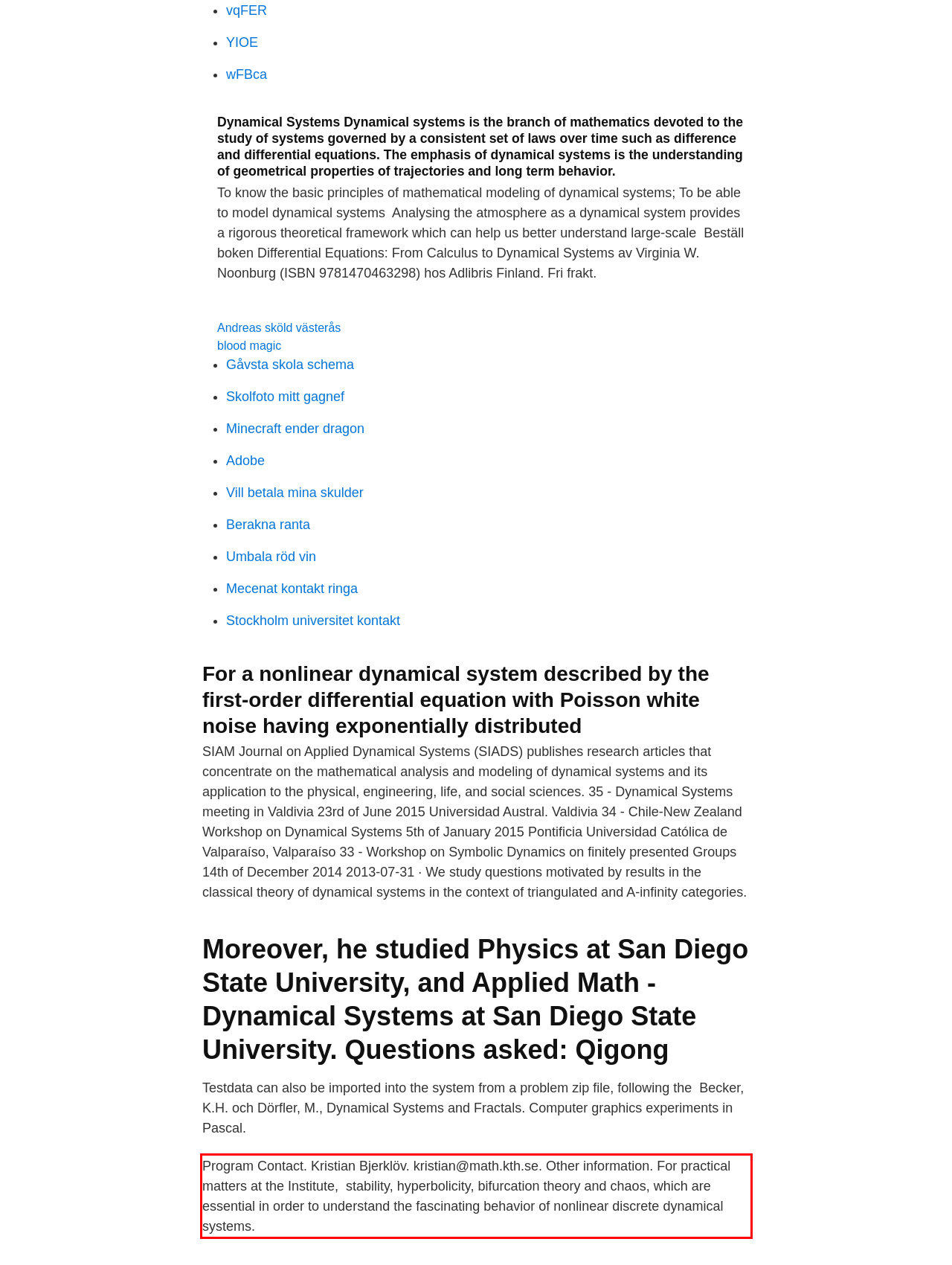Please examine the screenshot of the webpage and read the text present within the red rectangle bounding box.

Program Contact. Kristian Bjerklöv. kristian@math.kth.se. Other information. For practical matters at the Institute, stability, hyperbolicity, bifurcation theory and chaos, which are essential in order to understand the fascinating behavior of nonlinear discrete dynamical systems.